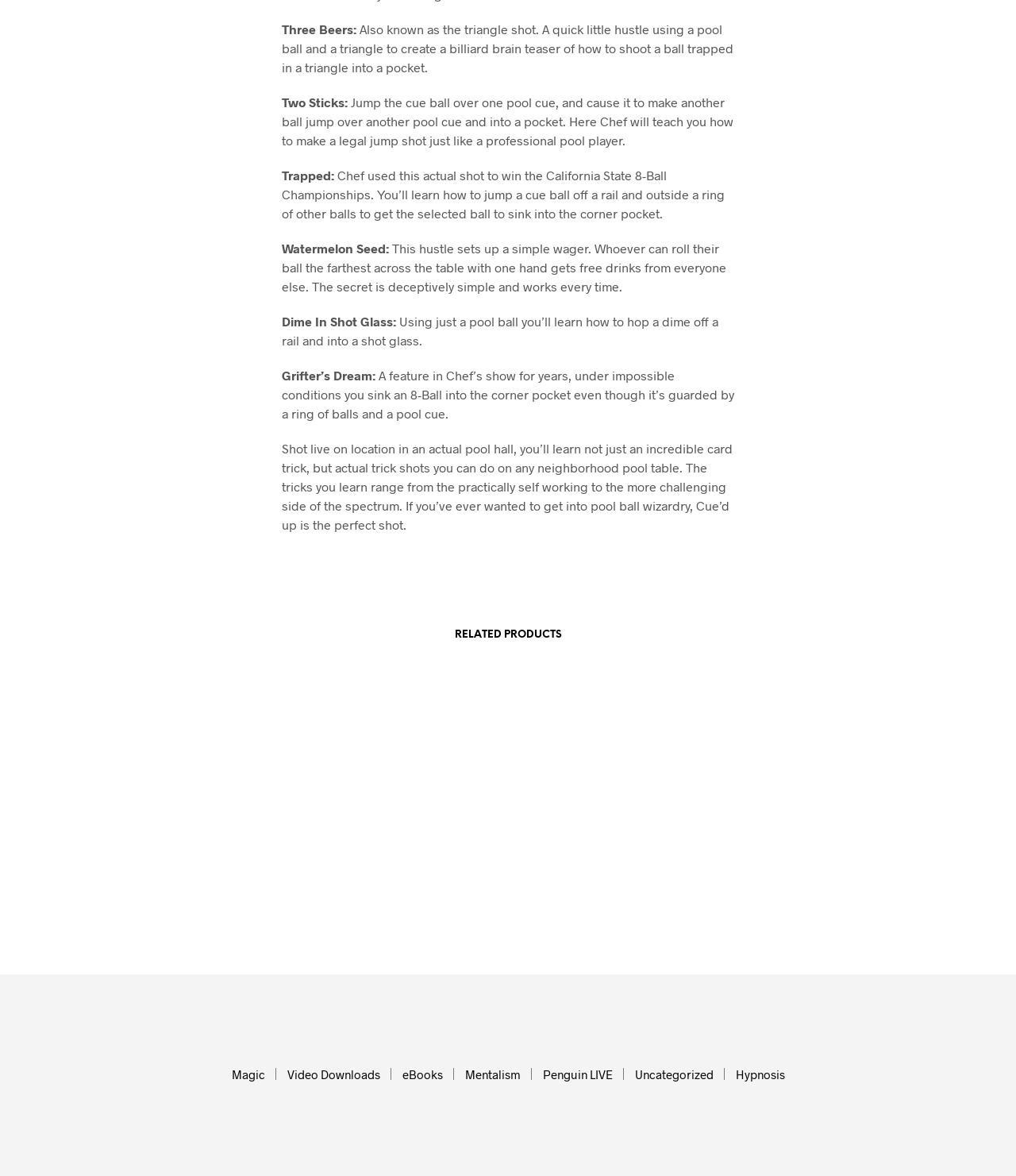Locate the bounding box coordinates of the area to click to fulfill this instruction: "Learn about Stock Market". The bounding box should be presented as four float numbers between 0 and 1, in the order [left, top, right, bottom].

None